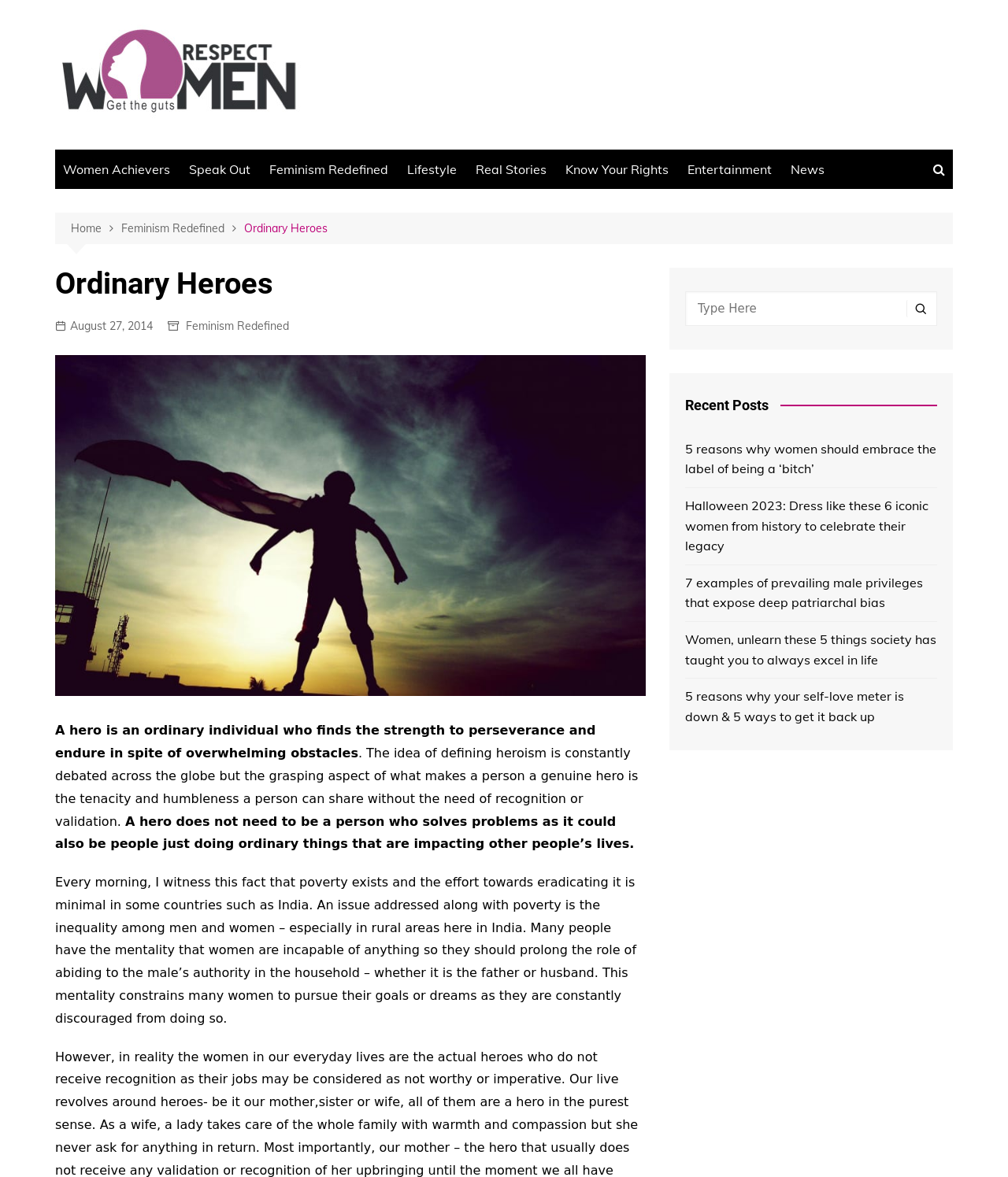What is the topic of the article on the webpage?
Give a one-word or short phrase answer based on the image.

Ordinary Heroes